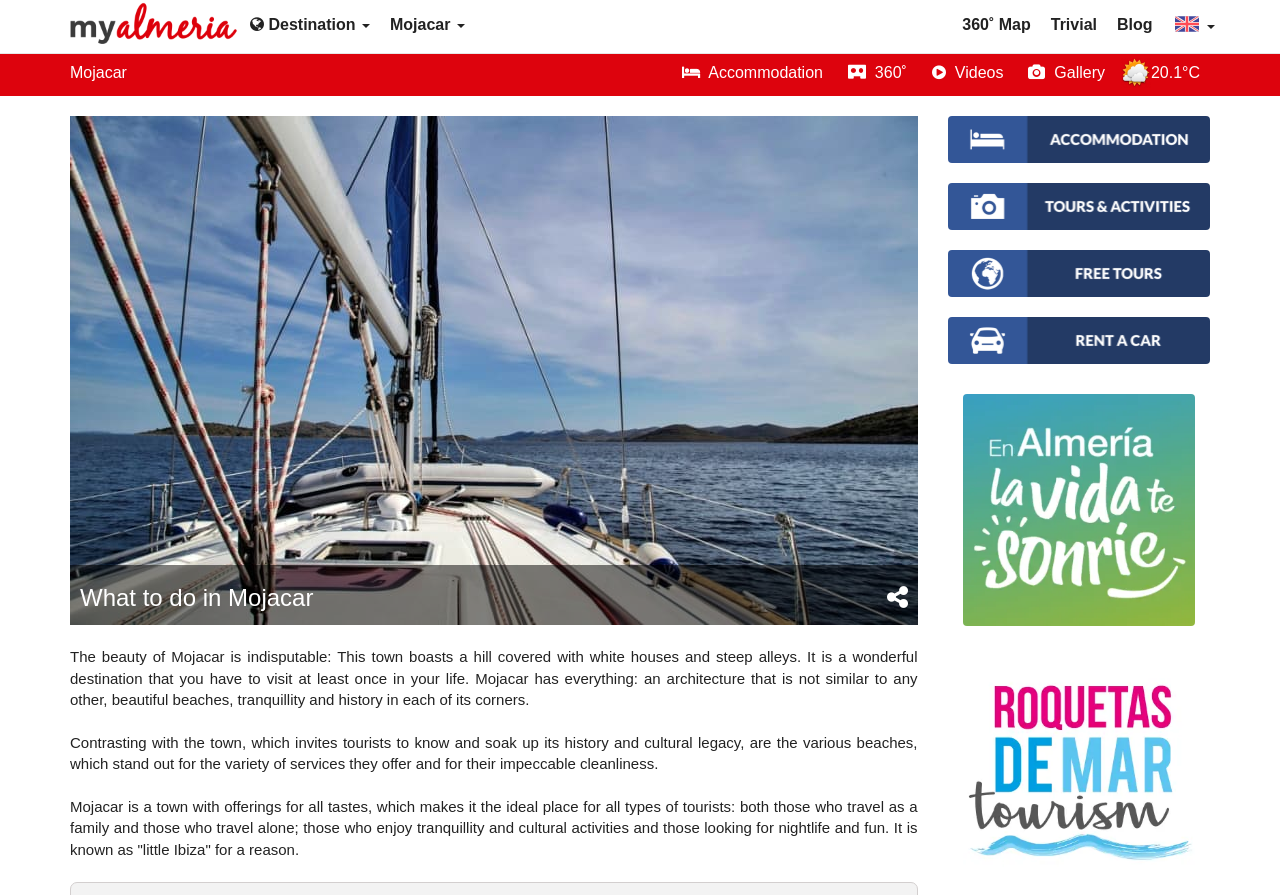Reply to the question with a brief word or phrase: What is the name of the company offering car rentals?

Alboran Autos